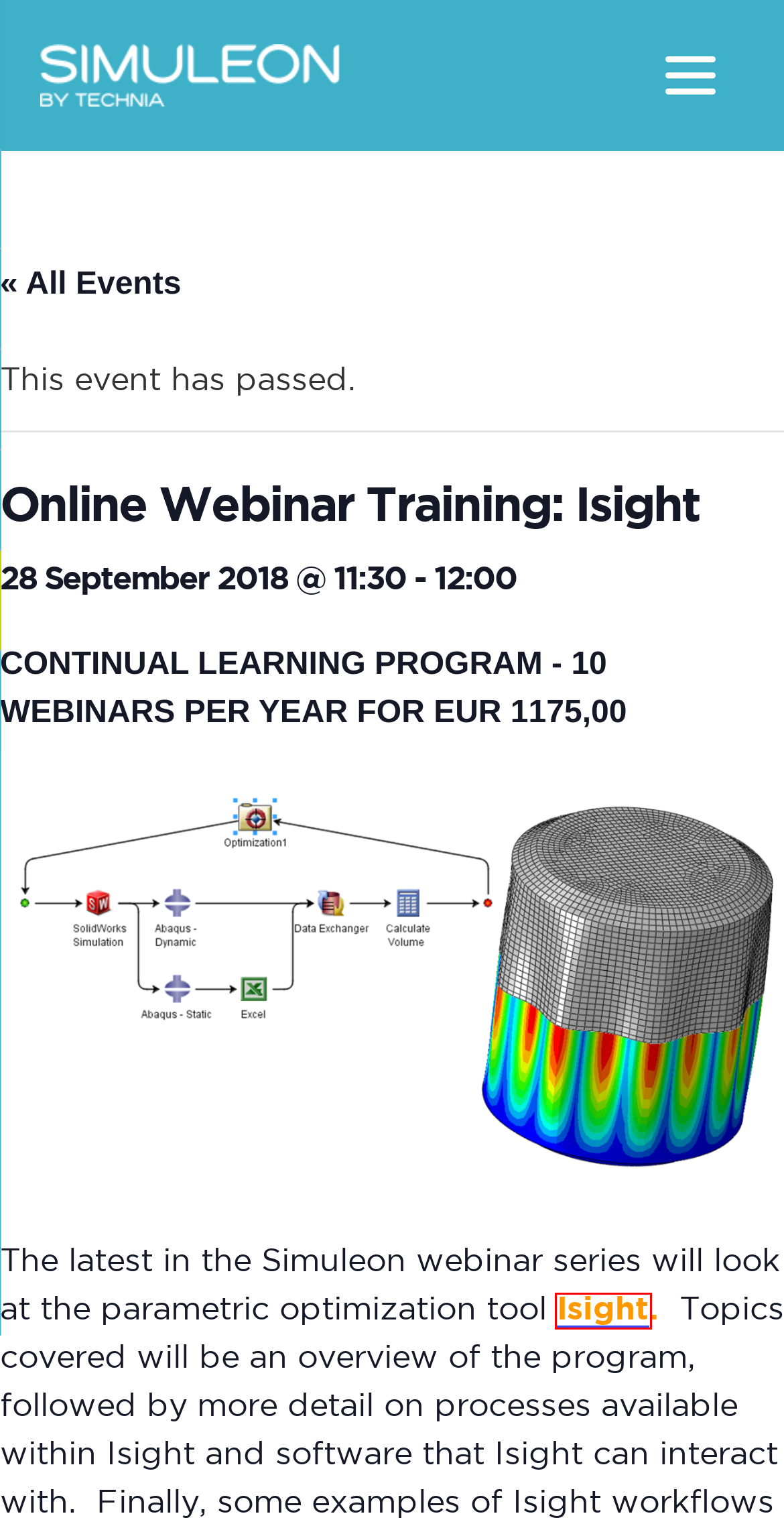Examine the screenshot of the webpage, which includes a red bounding box around an element. Choose the best matching webpage description for the page that will be displayed after clicking the element inside the red bounding box. Here are the candidates:
A. Dolf Broekaart – Simuleon
B. Contact - Simuleon
C. Events from 20 June 2023 – 18 April 2023 – Simuleon
D. Isight - Simulation Process Automation for DOE | Simuleon
E. Online webinar Training - Civil Engineering with Abaqus Part 2 | Simuleon
F. SIMULIA Training - A Complete Overview | Simuleon
G. About us - Who are we, and why are we different ? | Simuleon
H. News - Simuleon

D